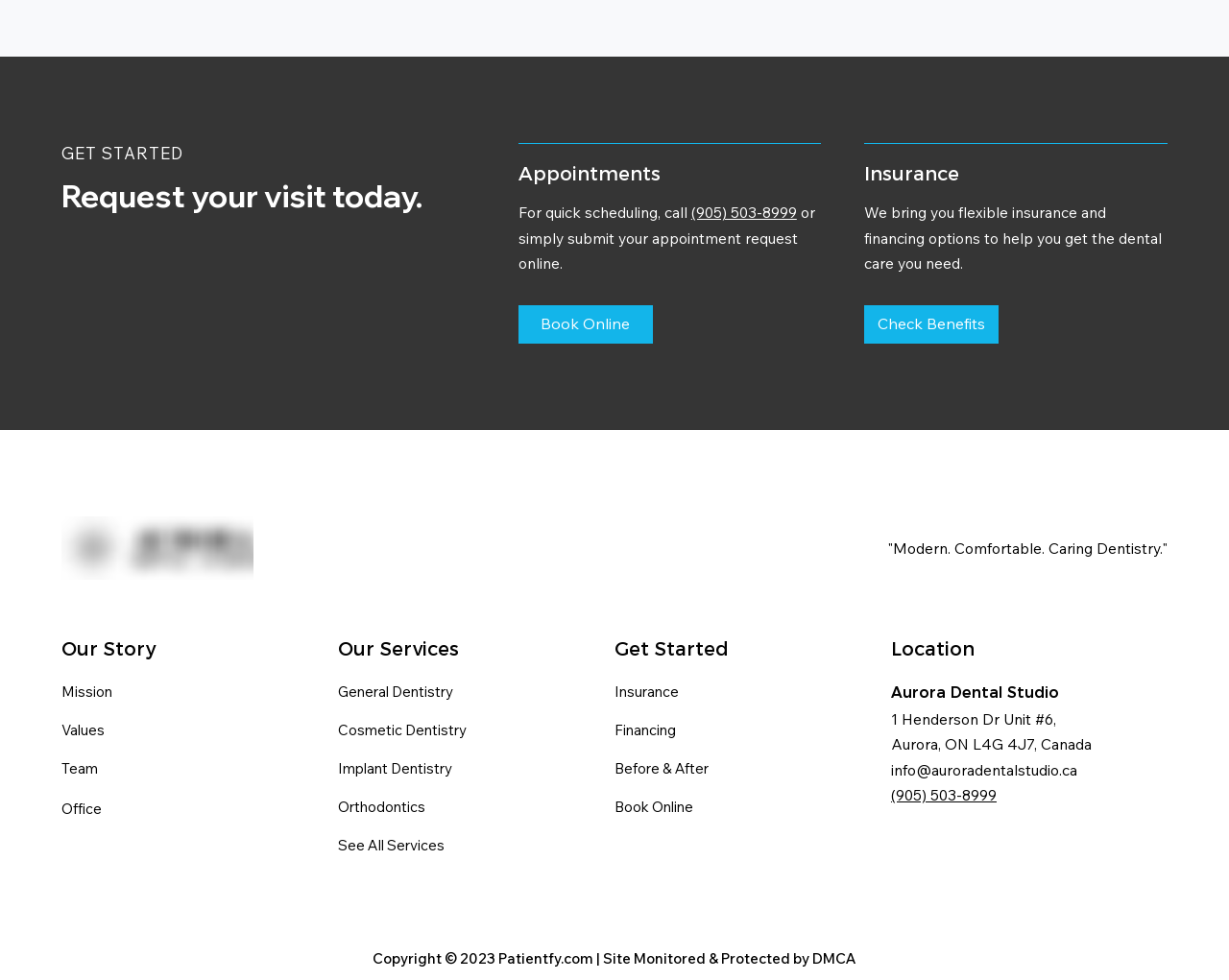What is the name of the dental studio?
Using the image as a reference, answer the question with a short word or phrase.

Aurora Dental Studio